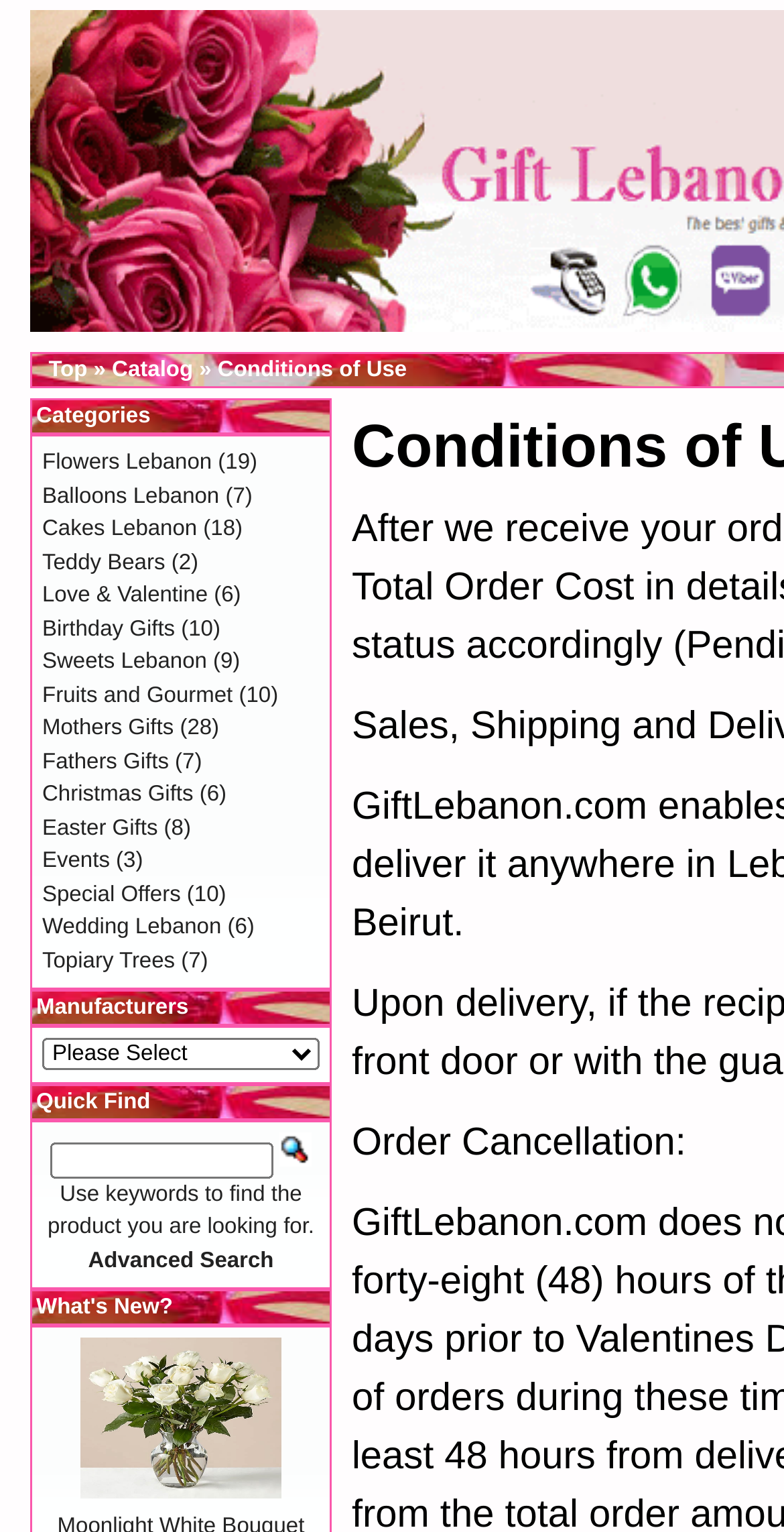Please find the bounding box coordinates of the section that needs to be clicked to achieve this instruction: "Click on the 'Advanced Search' link".

[0.112, 0.815, 0.349, 0.83]